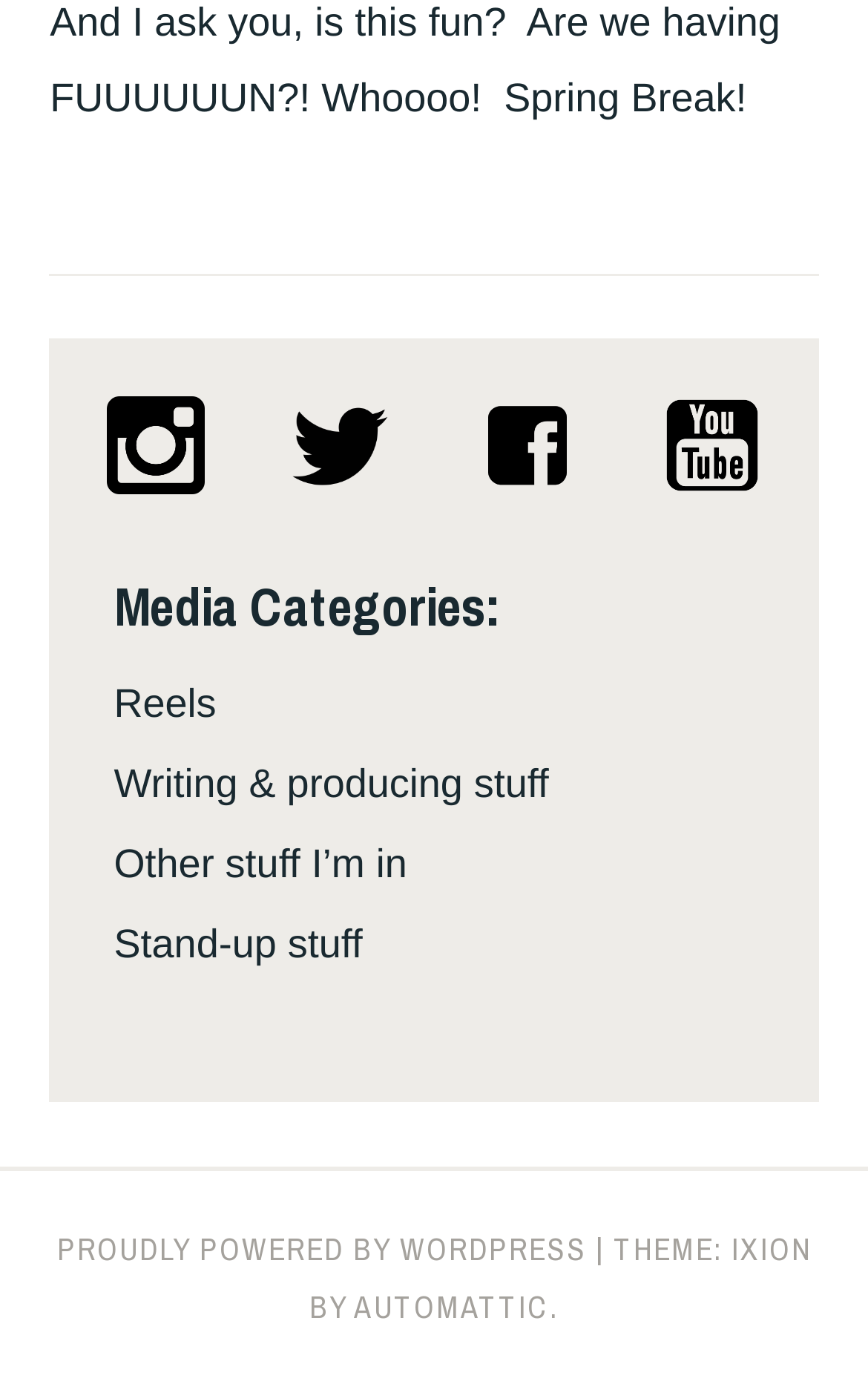Please provide the bounding box coordinates in the format (top-left x, top-left y, bottom-right x, bottom-right y). Remember, all values are floating point numbers between 0 and 1. What is the bounding box coordinate of the region described as: Automattic

[0.408, 0.928, 0.633, 0.957]